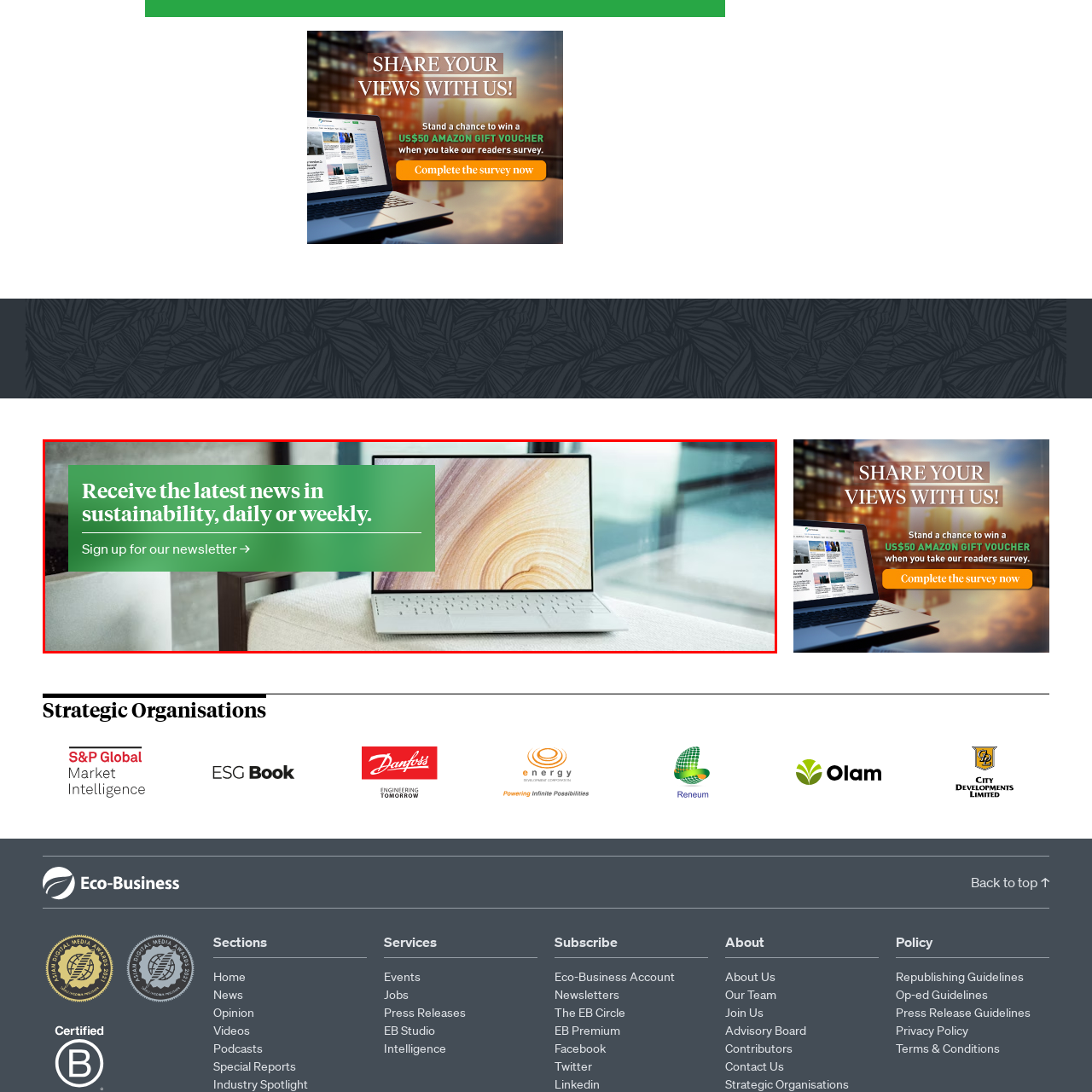Observe the highlighted image and answer the following: What is displayed on the laptop screen?

Swirl pattern